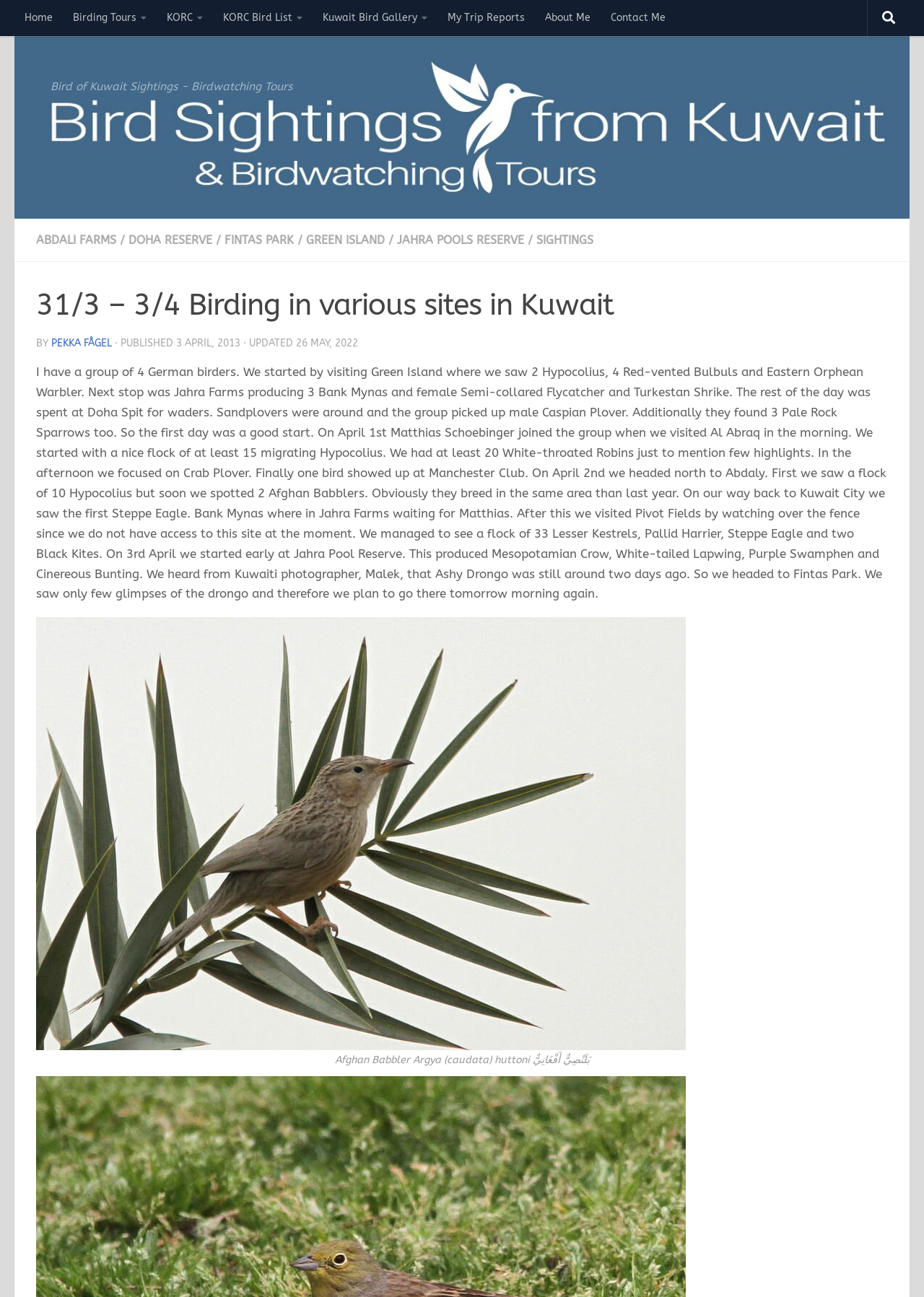Please identify the bounding box coordinates of the element's region that needs to be clicked to fulfill the following instruction: "Visit the 'Kuwait Bird Gallery'". The bounding box coordinates should consist of four float numbers between 0 and 1, i.e., [left, top, right, bottom].

[0.338, 0.0, 0.473, 0.028]